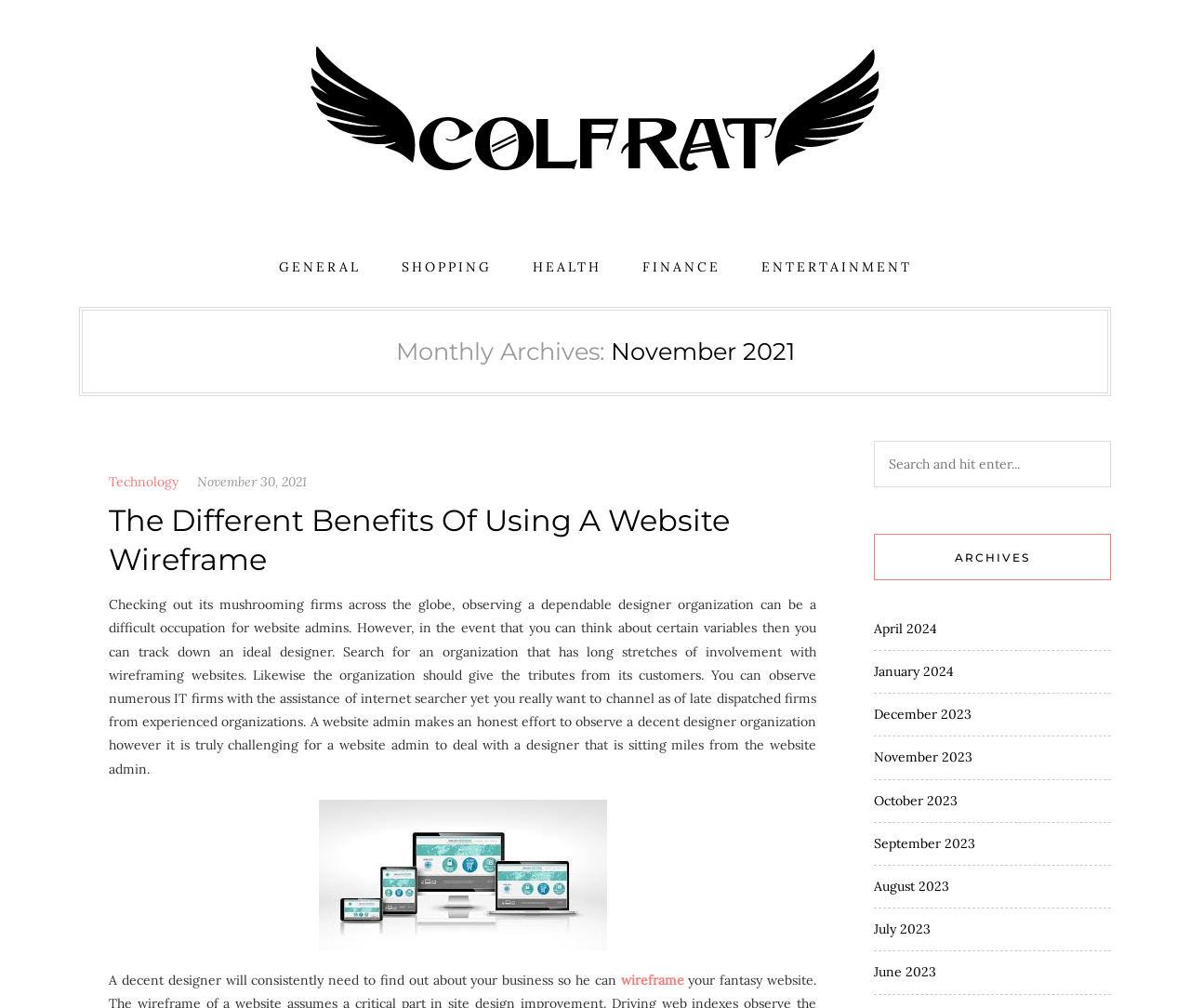What is the purpose of a website wireframe?
Based on the visual content, answer with a single word or a brief phrase.

To find a reliable designer organization